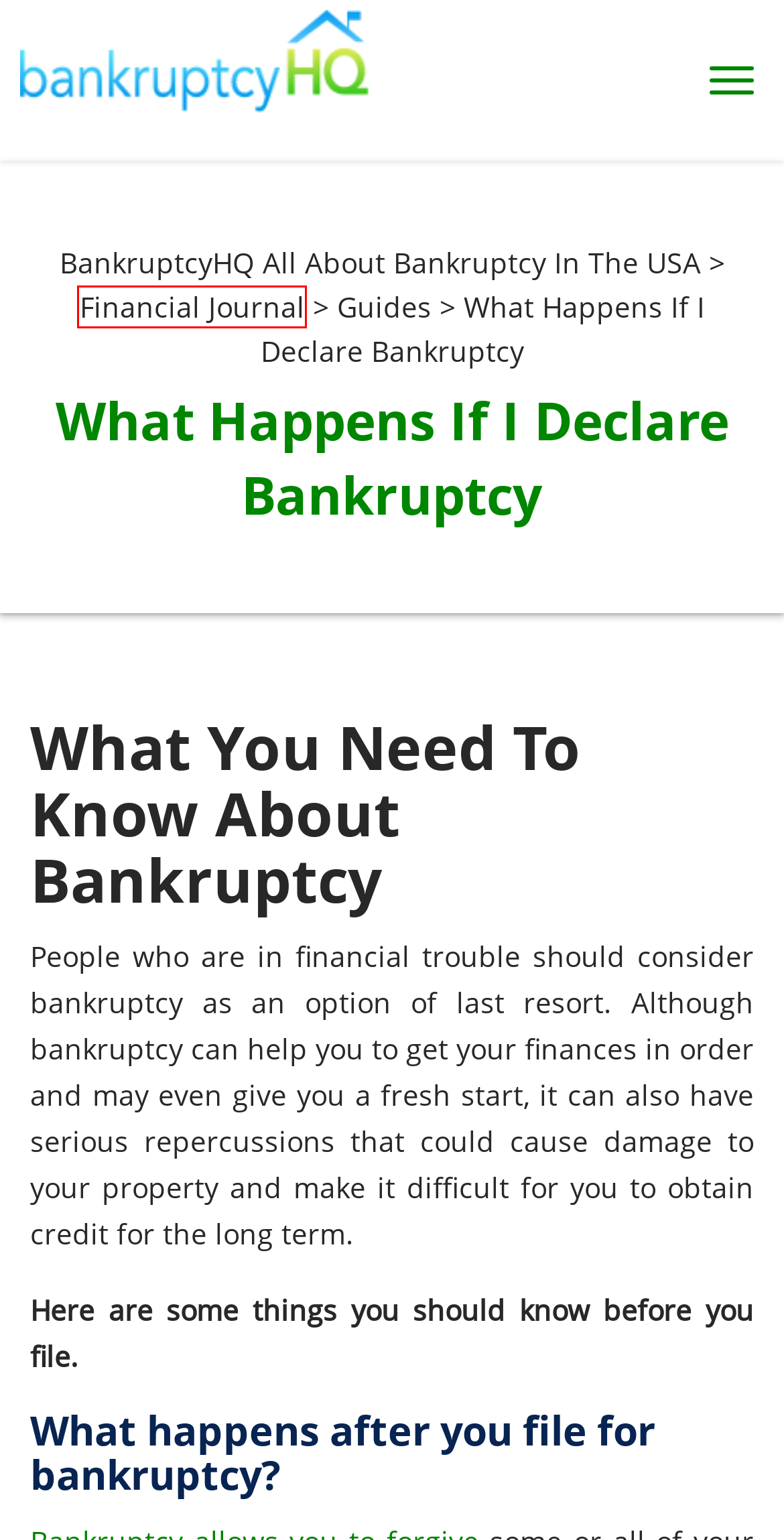You are given a screenshot of a webpage with a red rectangle bounding box around an element. Choose the best webpage description that matches the page after clicking the element in the bounding box. Here are the candidates:
A. Home - BankruptcyHQ All About Bankruptcy in the USA
B. Guides Archives - BankruptcyHQ All About Bankruptcy in the USA
C. Financial Journal - BankruptcyHQ All About Bankruptcy in the USA
D. When Is Bankruptcy the Right Move? - BankruptcyHQ All About Bankruptcy in the USA
E. Credit Cards After Bankruptcy | 7 Steps to Rebuilding Your Credit
F. 1xbet arabic Archives - BankruptcyHQ All About Bankruptcy in the USA
G. mostbet apk Archives - BankruptcyHQ All About Bankruptcy in the USA
H. Bankruptcy Definition | How to File & Qualifications

C